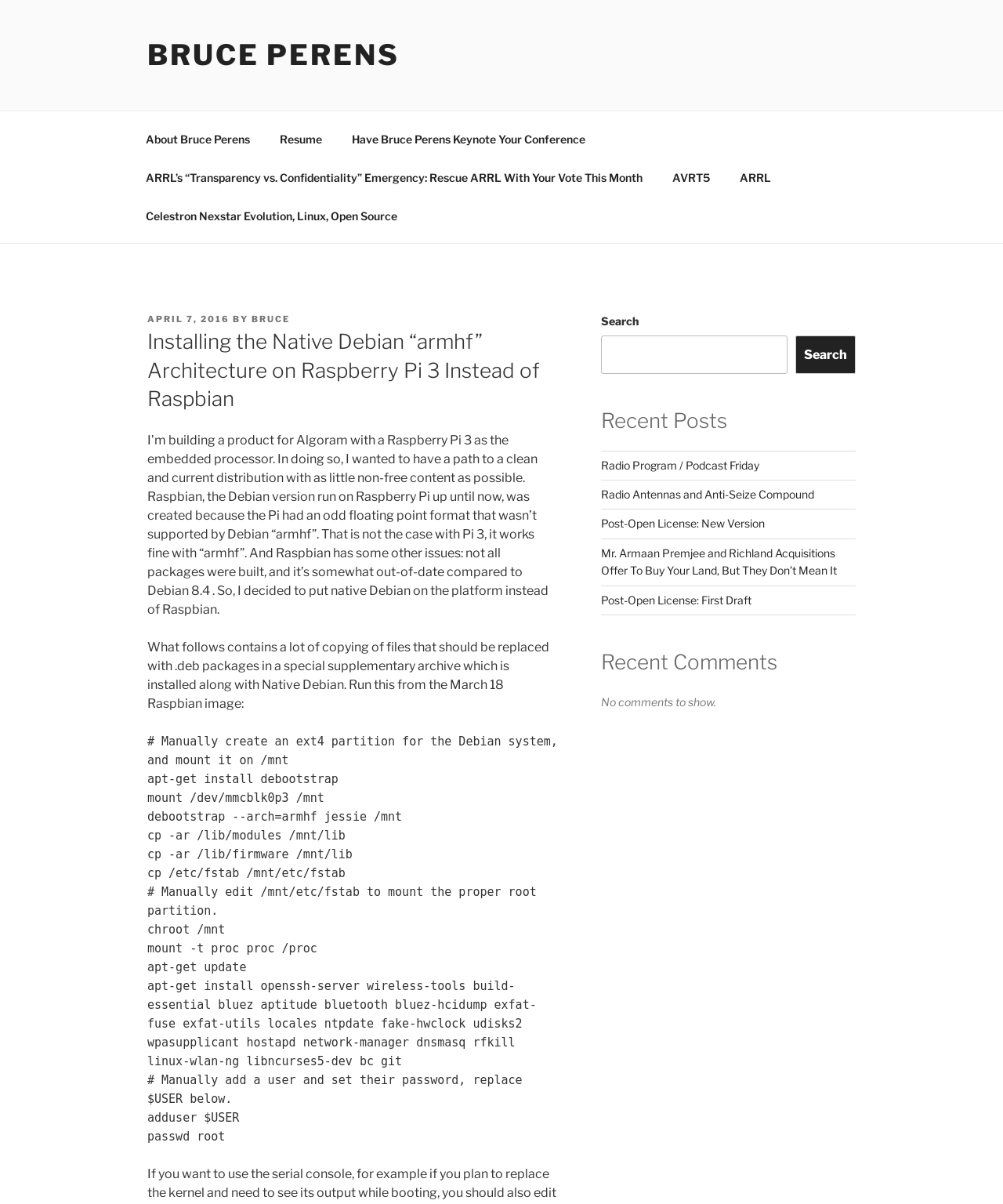Find the bounding box coordinates for the area you need to click to carry out the instruction: "Read product description". The coordinates should be four float numbers between 0 and 1, indicated as [left, top, right, bottom].

None